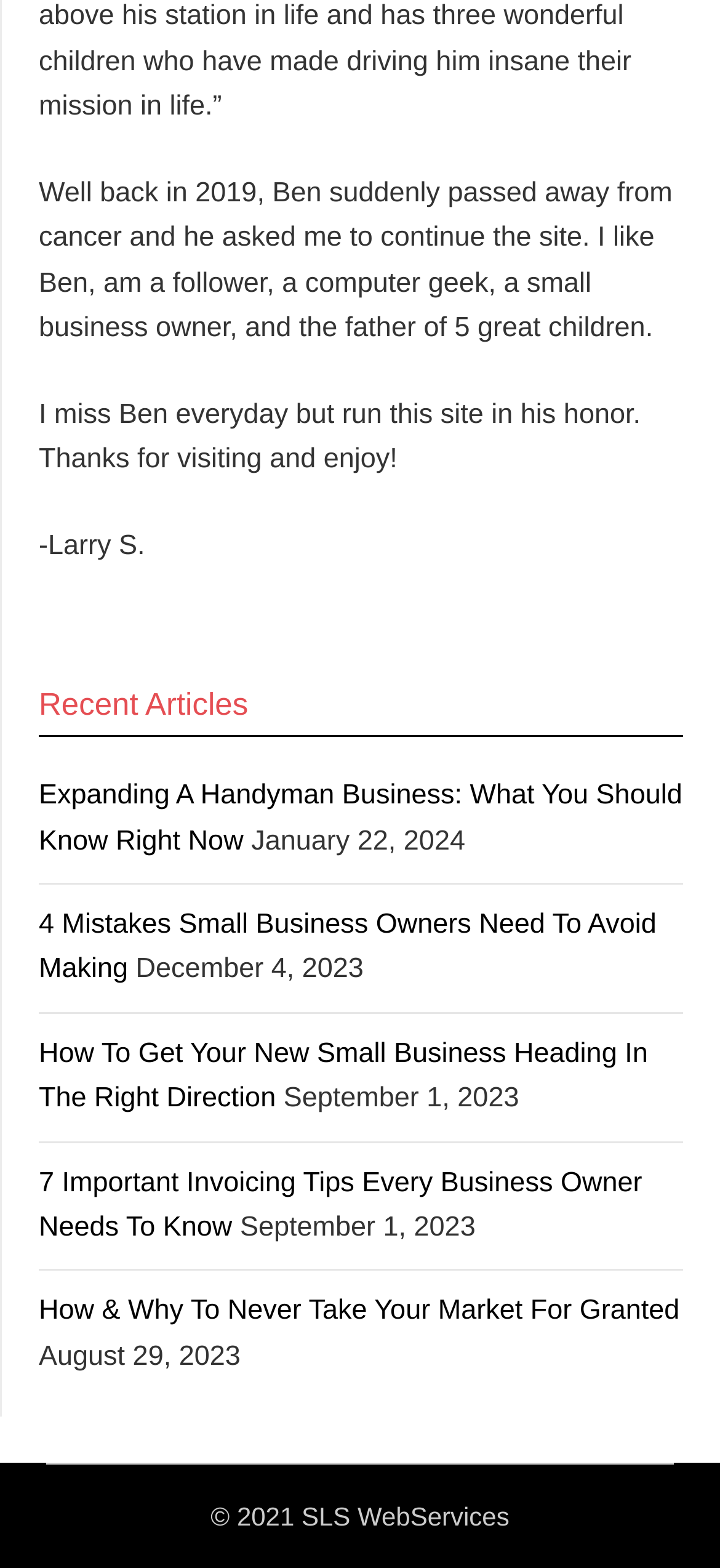What is the copyright year of the website?
Analyze the image and provide a thorough answer to the question.

The copyright information at the bottom of the page says '© 2021 SLS WebServices', which indicates that the copyright year of the website is 2021.